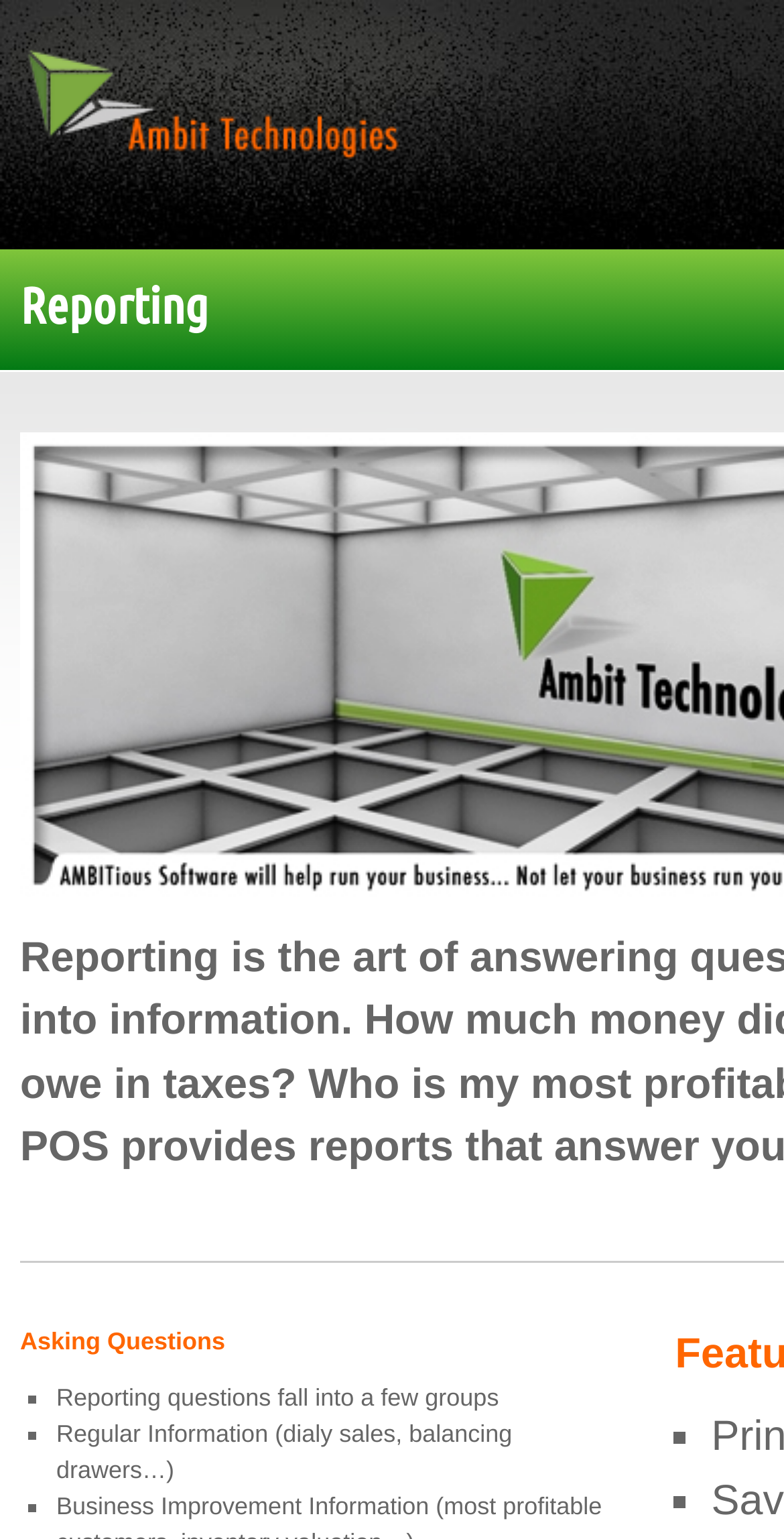Based on the element description: "alt="Reporting"", identify the UI element and provide its bounding box coordinates. Use four float numbers between 0 and 1, [left, top, right, bottom].

[0.026, 0.09, 0.513, 0.108]